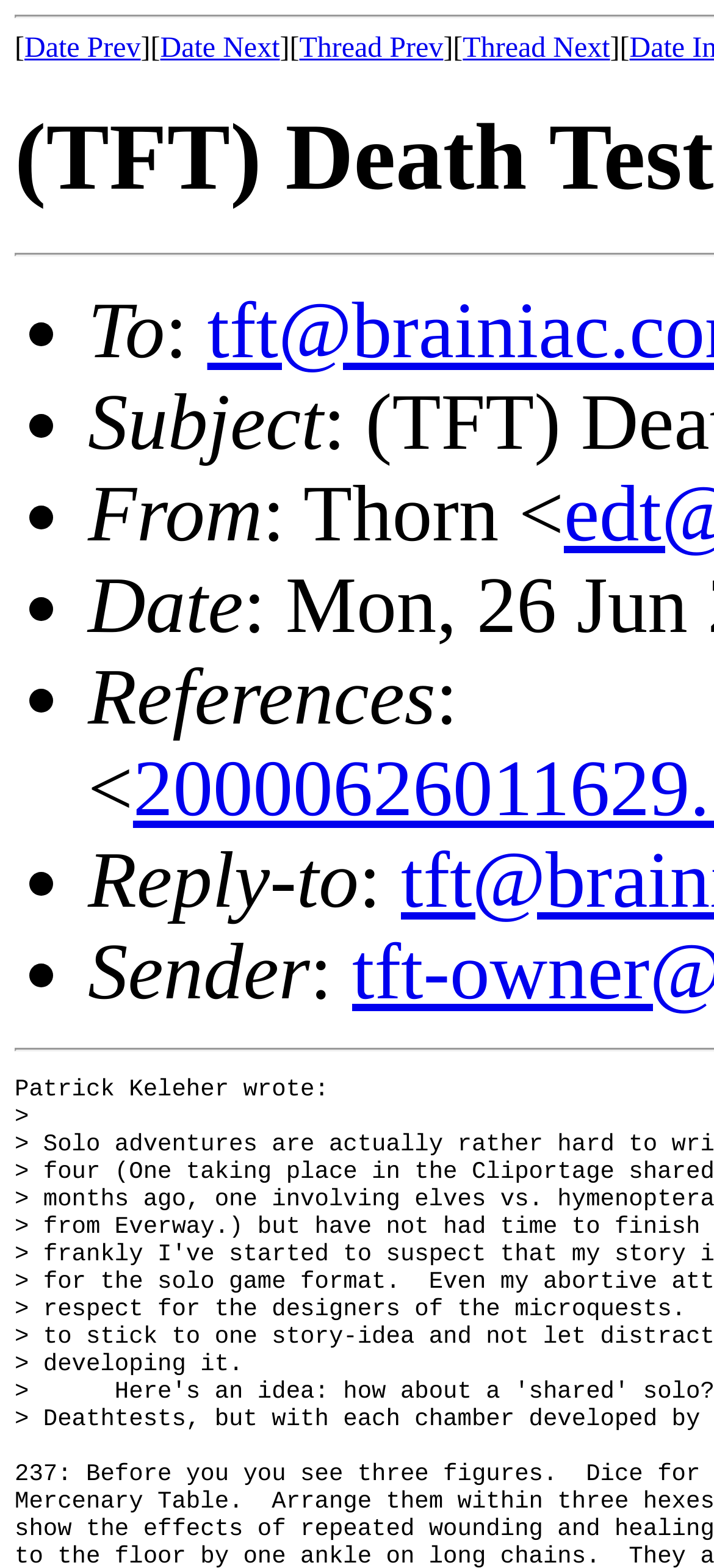Provide a single word or phrase to answer the given question: 
What is the purpose of the 'Date Prev' and 'Date Next' links?

Navigate through dates